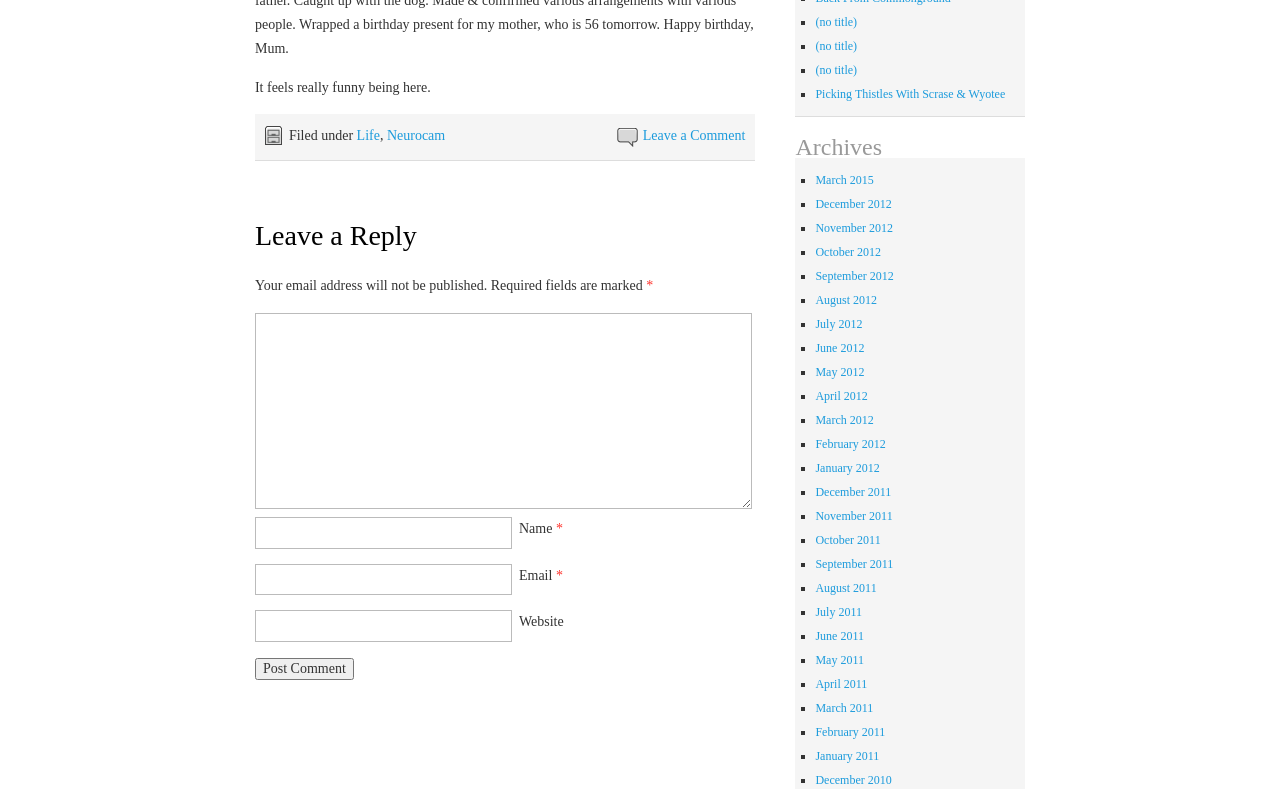Predict the bounding box of the UI element that fits this description: "Leave a Comment".

[0.502, 0.163, 0.582, 0.182]